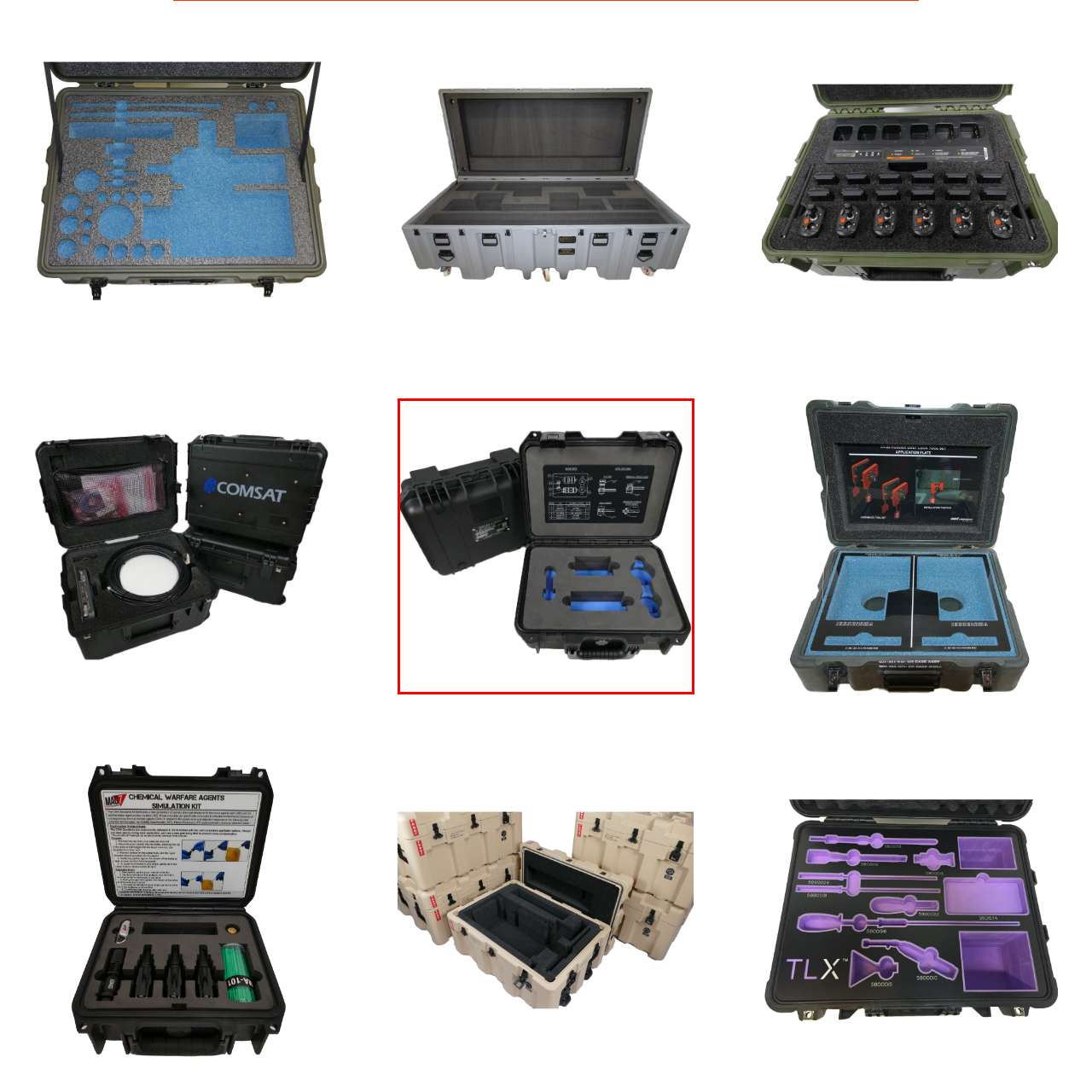Direct your attention to the image within the red boundary, What is the purpose of the vibrant blue cutouts?
 Respond with a single word or phrase.

To provide contrast